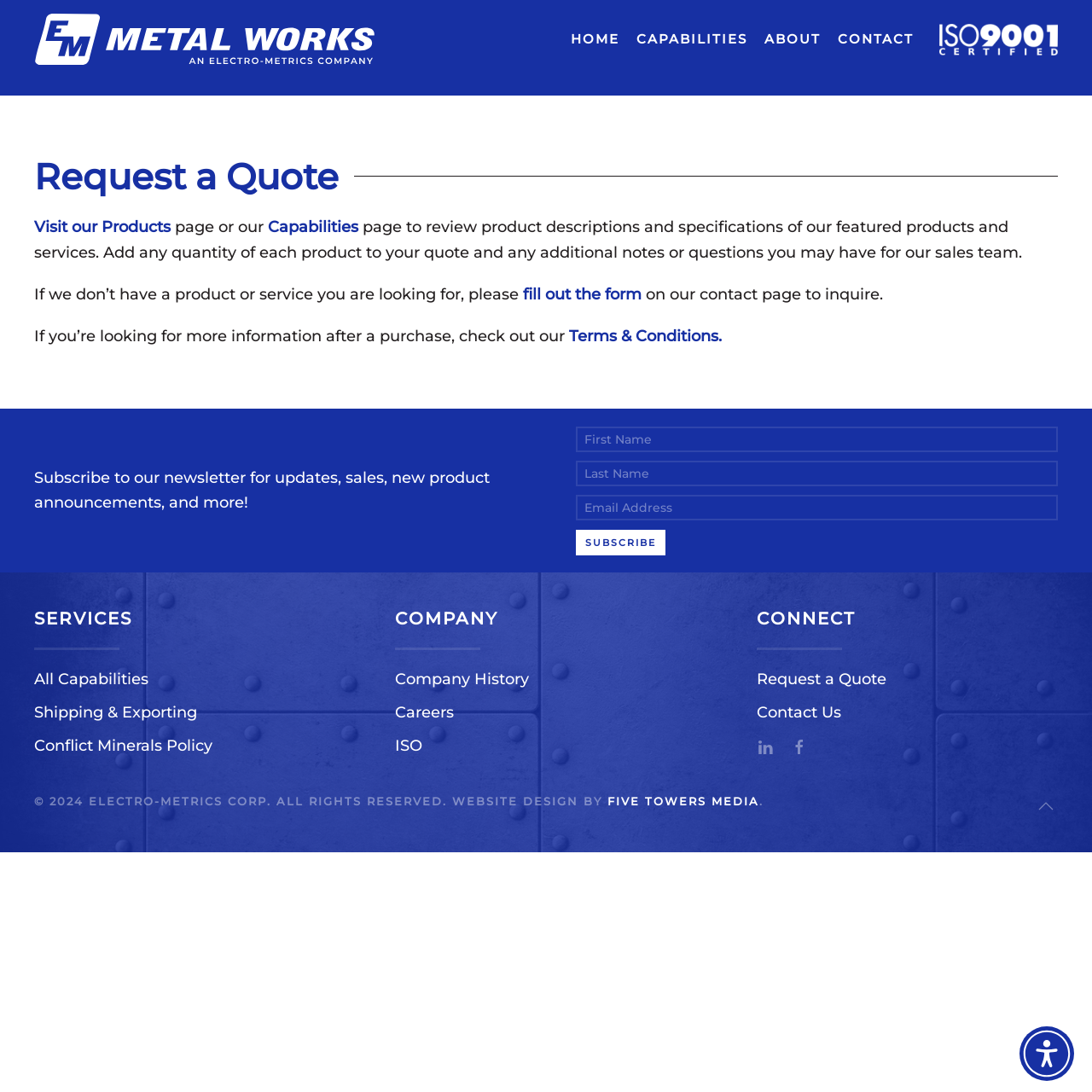Please specify the bounding box coordinates for the clickable region that will help you carry out the instruction: "Fill out the form".

[0.479, 0.261, 0.588, 0.278]